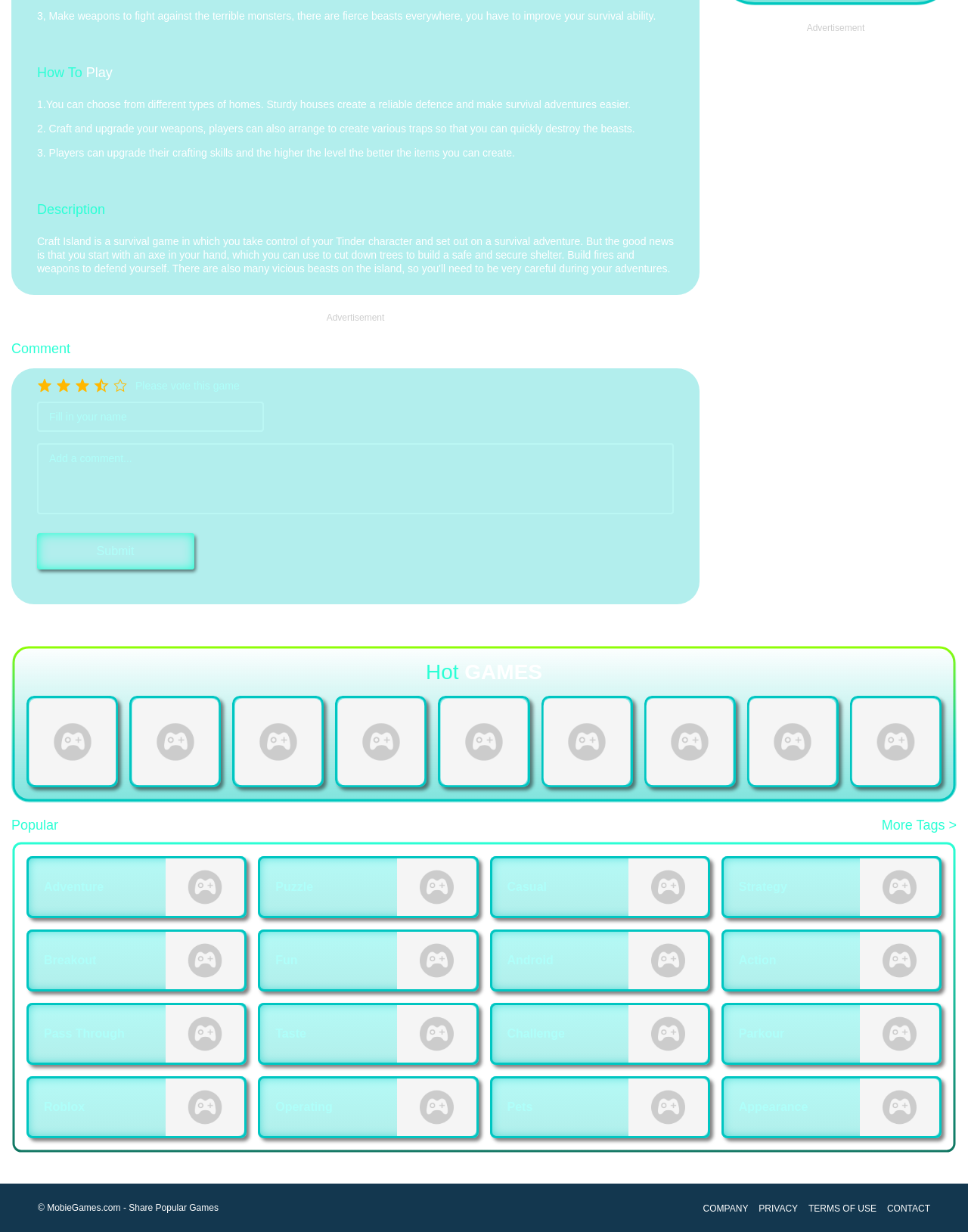By analyzing the image, answer the following question with a detailed response: How many text boxes are there for commenting?

I found two text boxes, one labeled 'Fill in your name' and another labeled 'Add a comment...', which are used for commenting.